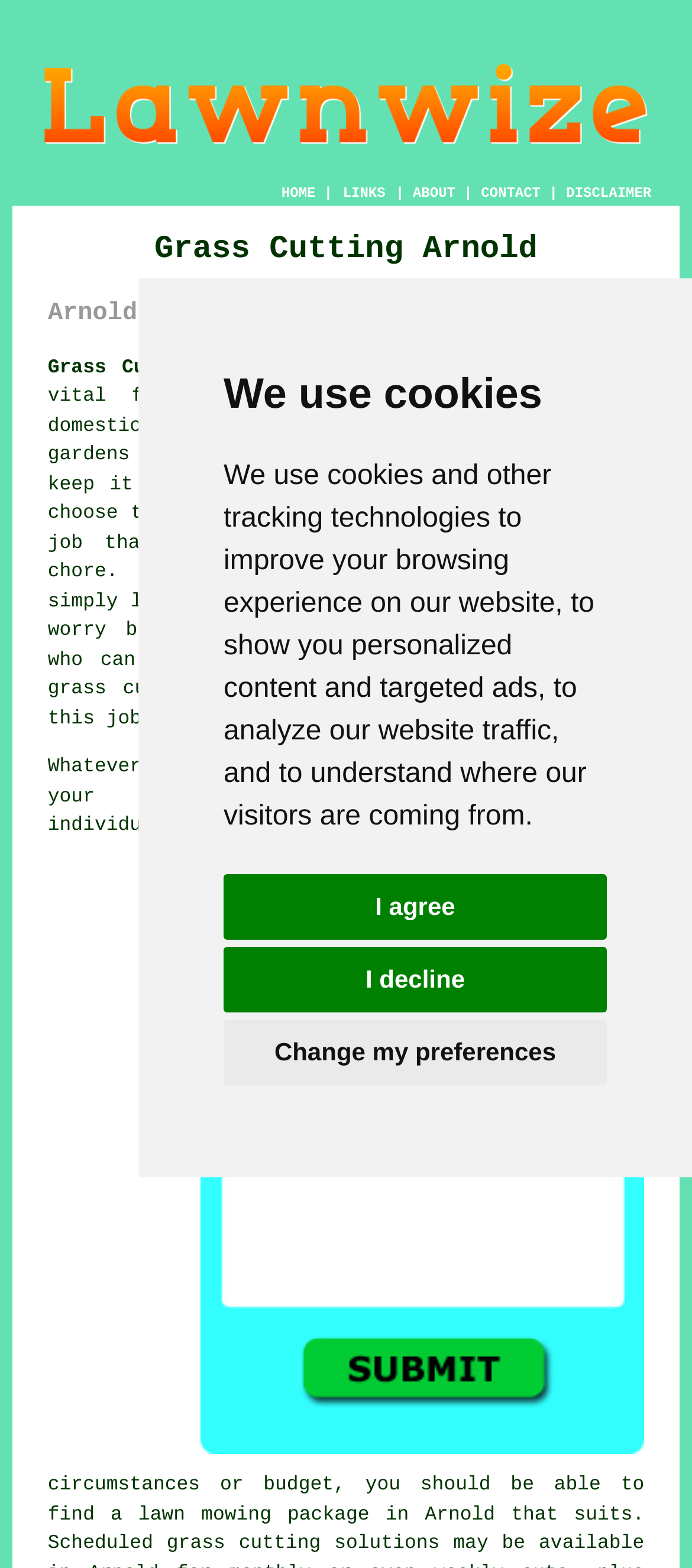Please examine the image and provide a detailed answer to the question: What is the main service offered by this company?

Based on the webpage content, the main service offered by this company is lawn mowing, as indicated by the heading 'Grass Cutting Arnold' and the description of the service provided.